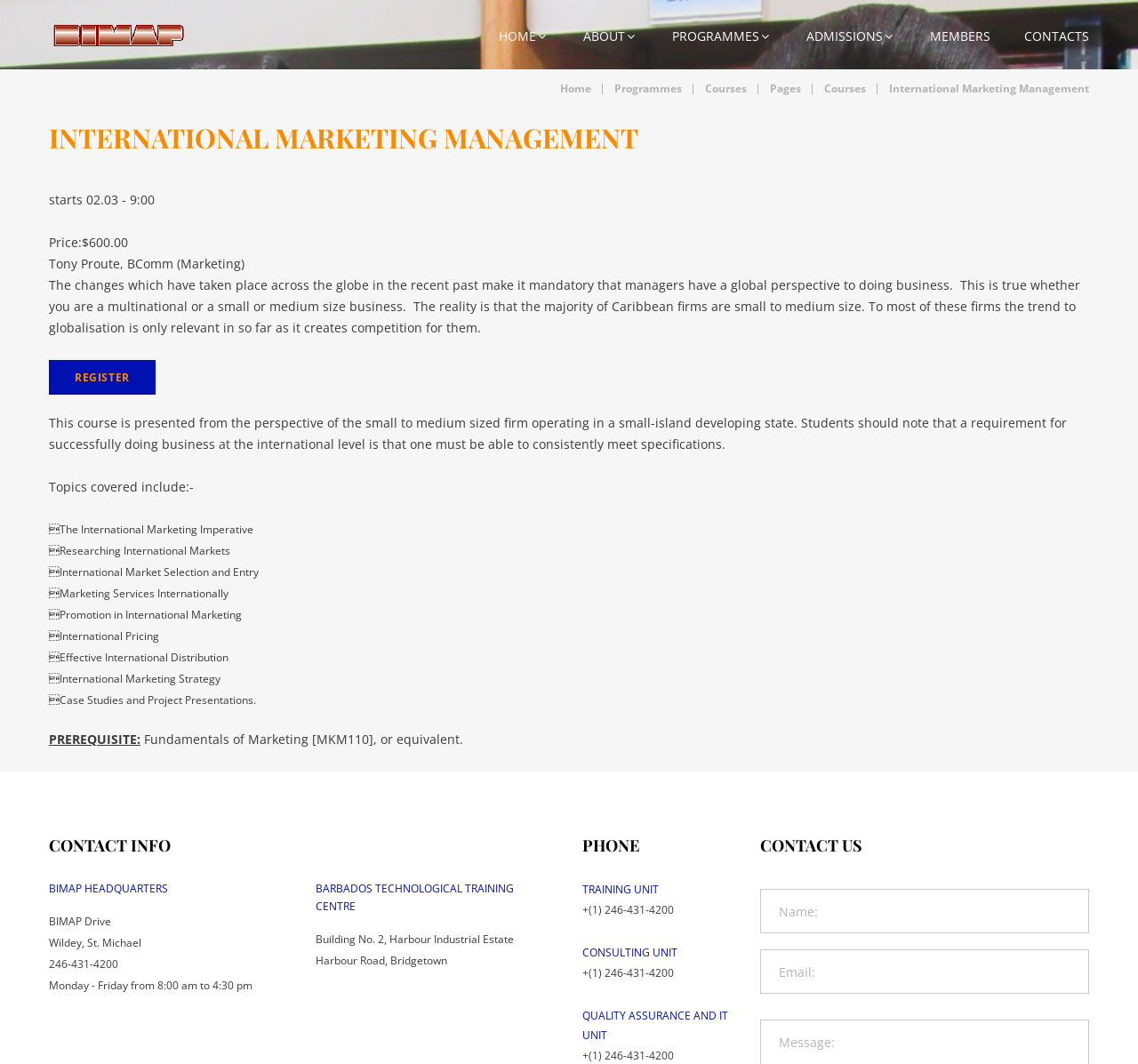Can you pinpoint the bounding box coordinates for the clickable element required for this instruction: "Click REGISTER"? The coordinates should be four float numbers between 0 and 1, i.e., [left, top, right, bottom].

[0.043, 0.338, 0.137, 0.371]